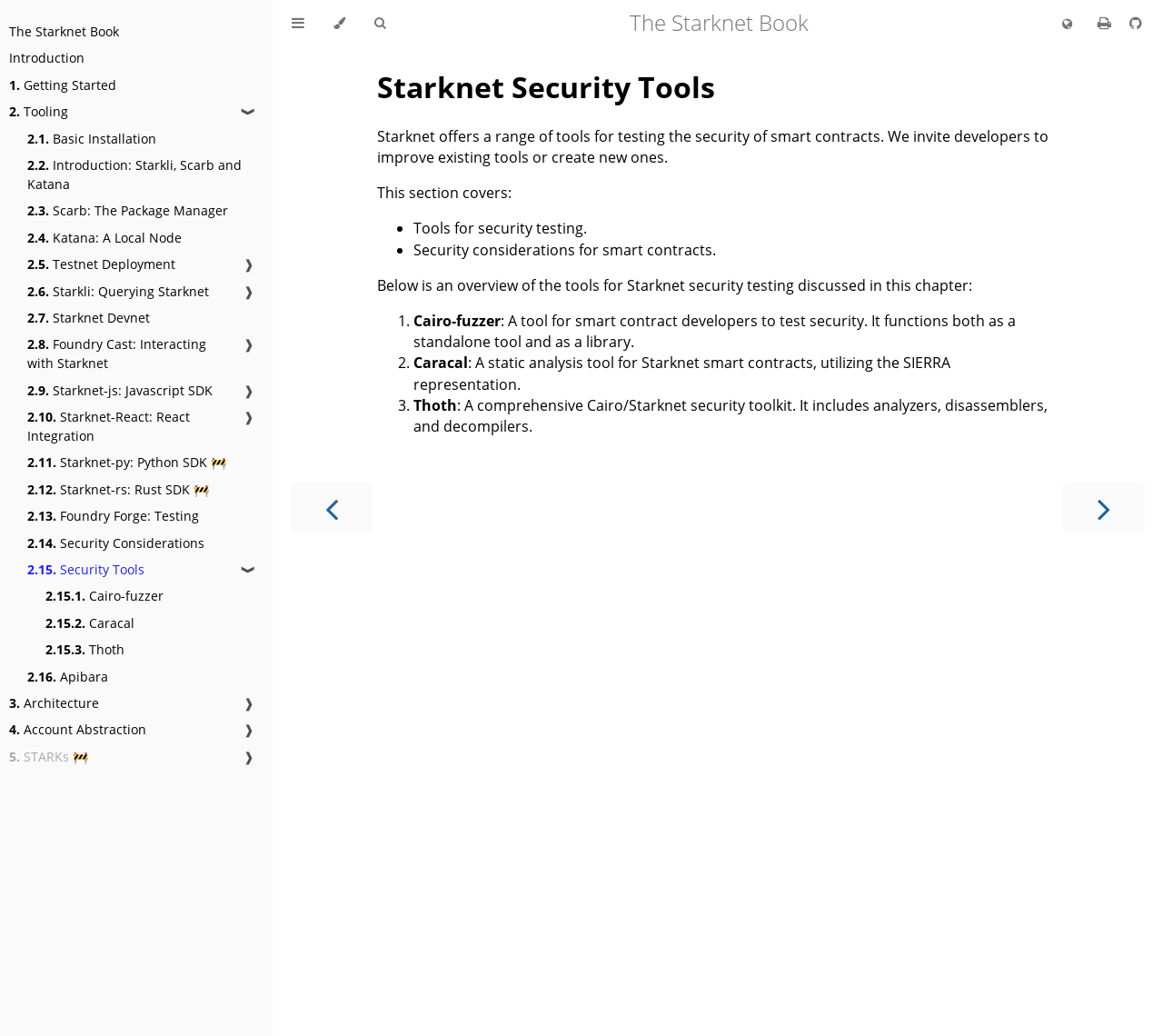Identify the bounding box coordinates of the element to click to follow this instruction: 'Change the theme'. Ensure the coordinates are four float values between 0 and 1, provided as [left, top, right, bottom].

[0.274, 0.0, 0.309, 0.046]